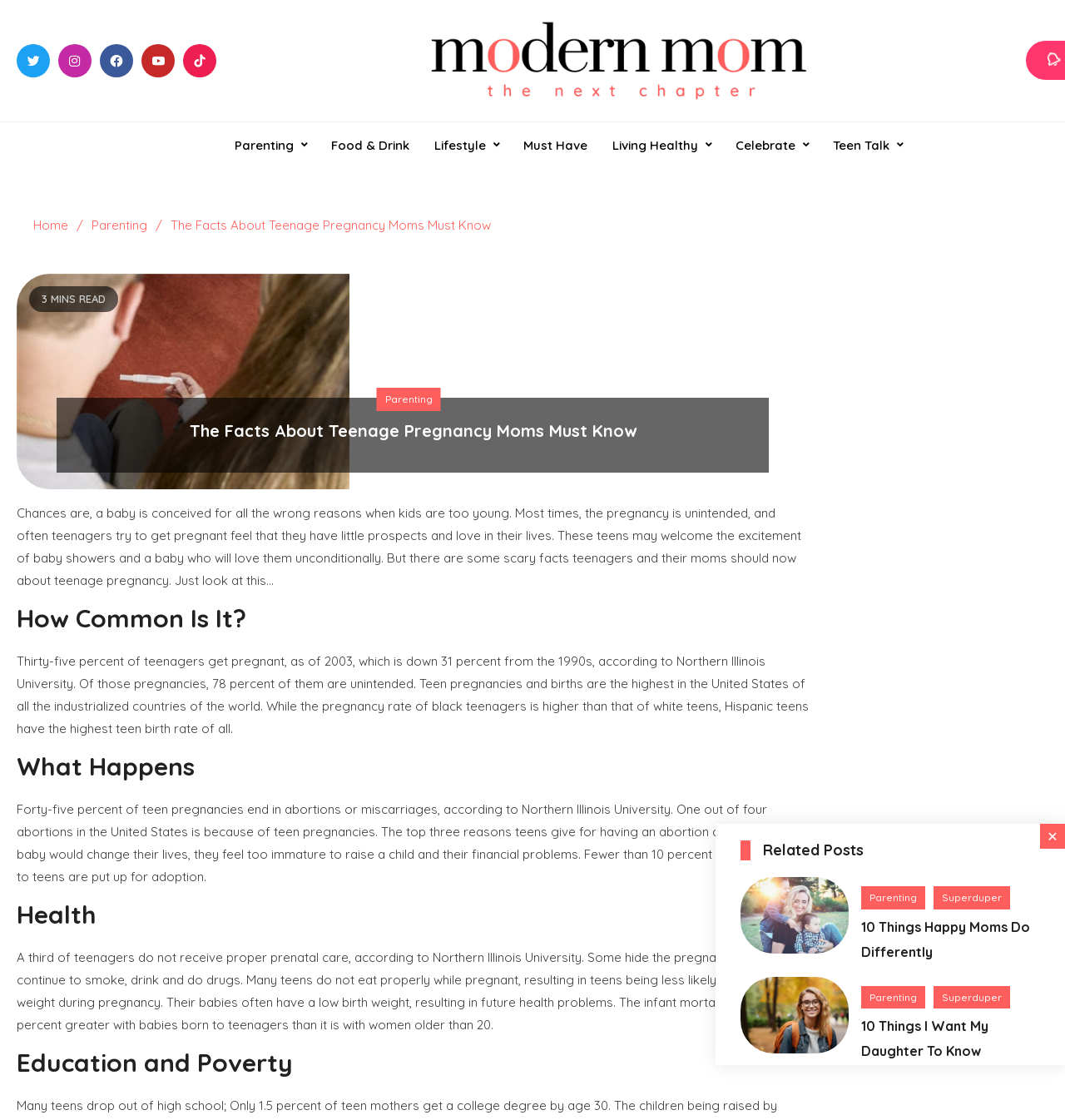Pinpoint the bounding box coordinates of the element you need to click to execute the following instruction: "Read the article '10 Things Happy Moms Do Differently'". The bounding box should be represented by four float numbers between 0 and 1, in the format [left, top, right, bottom].

[0.809, 0.815, 0.985, 0.86]